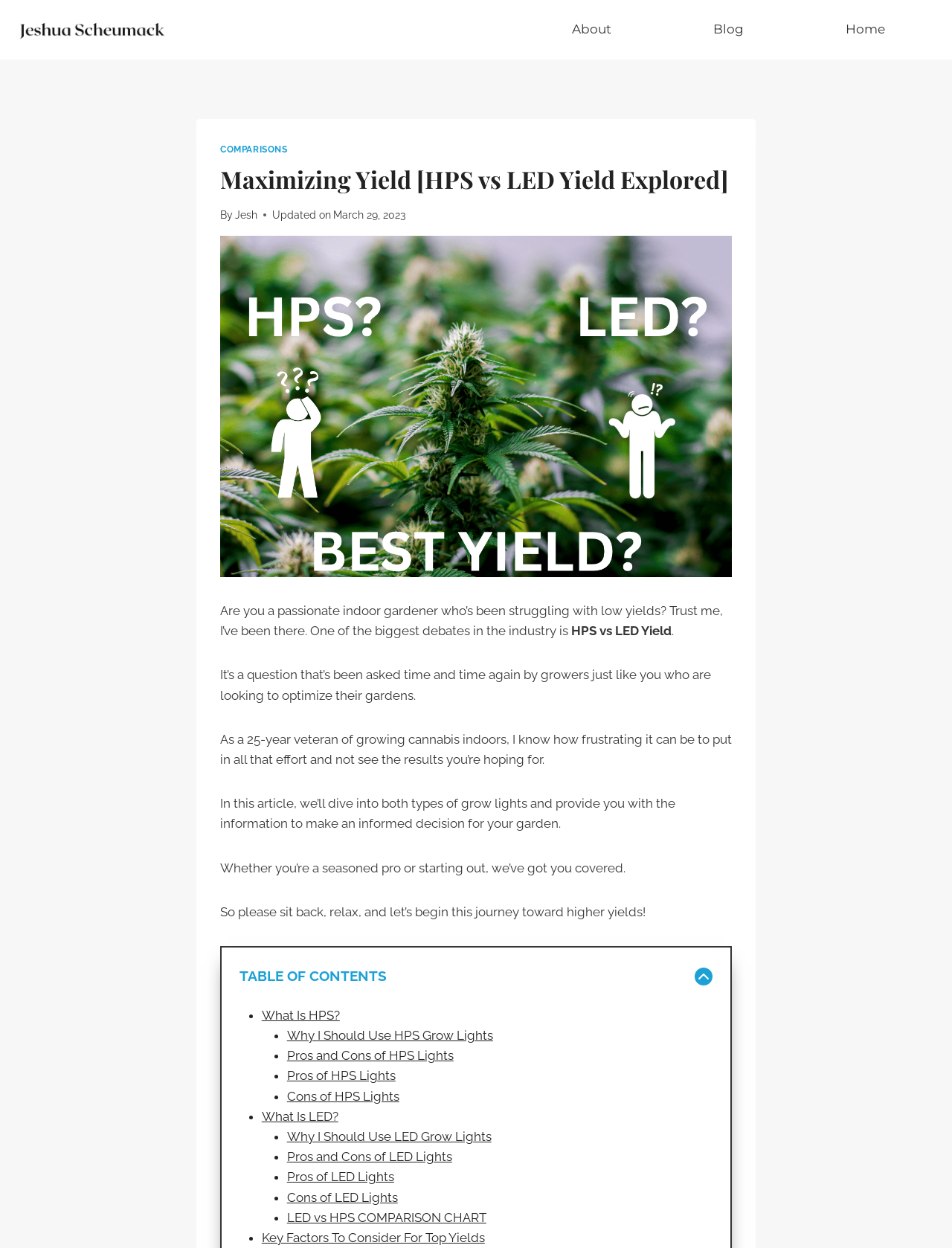Determine the bounding box coordinates for the element that should be clicked to follow this instruction: "Click the logo". The coordinates should be given as four float numbers between 0 and 1, in the format [left, top, right, bottom].

[0.019, 0.013, 0.175, 0.035]